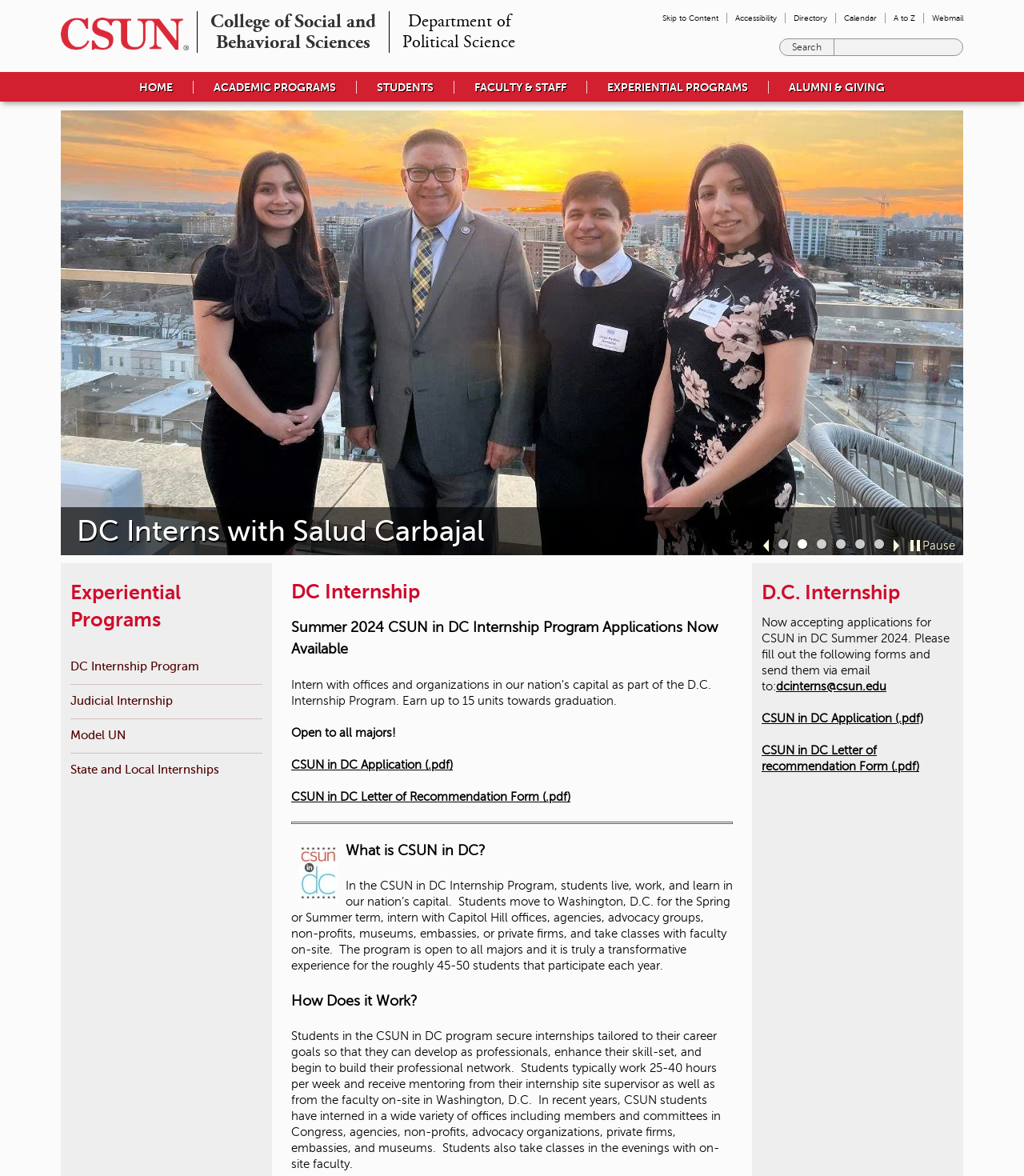Identify the bounding box coordinates of the region that needs to be clicked to carry out this instruction: "View DC Internship Program". Provide these coordinates as four float numbers ranging from 0 to 1, i.e., [left, top, right, bottom].

[0.069, 0.561, 0.195, 0.572]